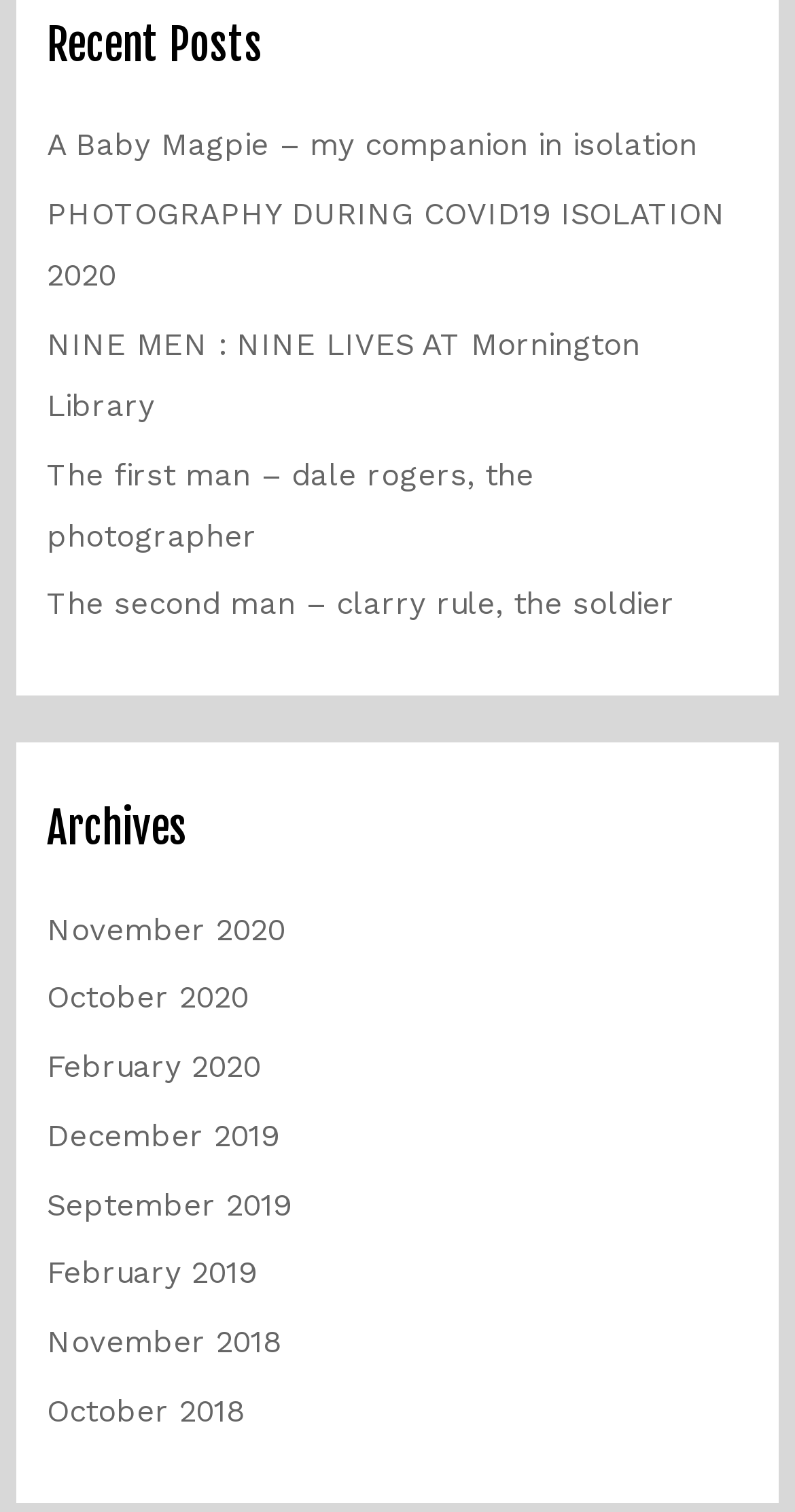Extract the bounding box coordinates for the UI element described by the text: "November 2020". The coordinates should be in the form of [left, top, right, bottom] with values between 0 and 1.

[0.059, 0.603, 0.359, 0.627]